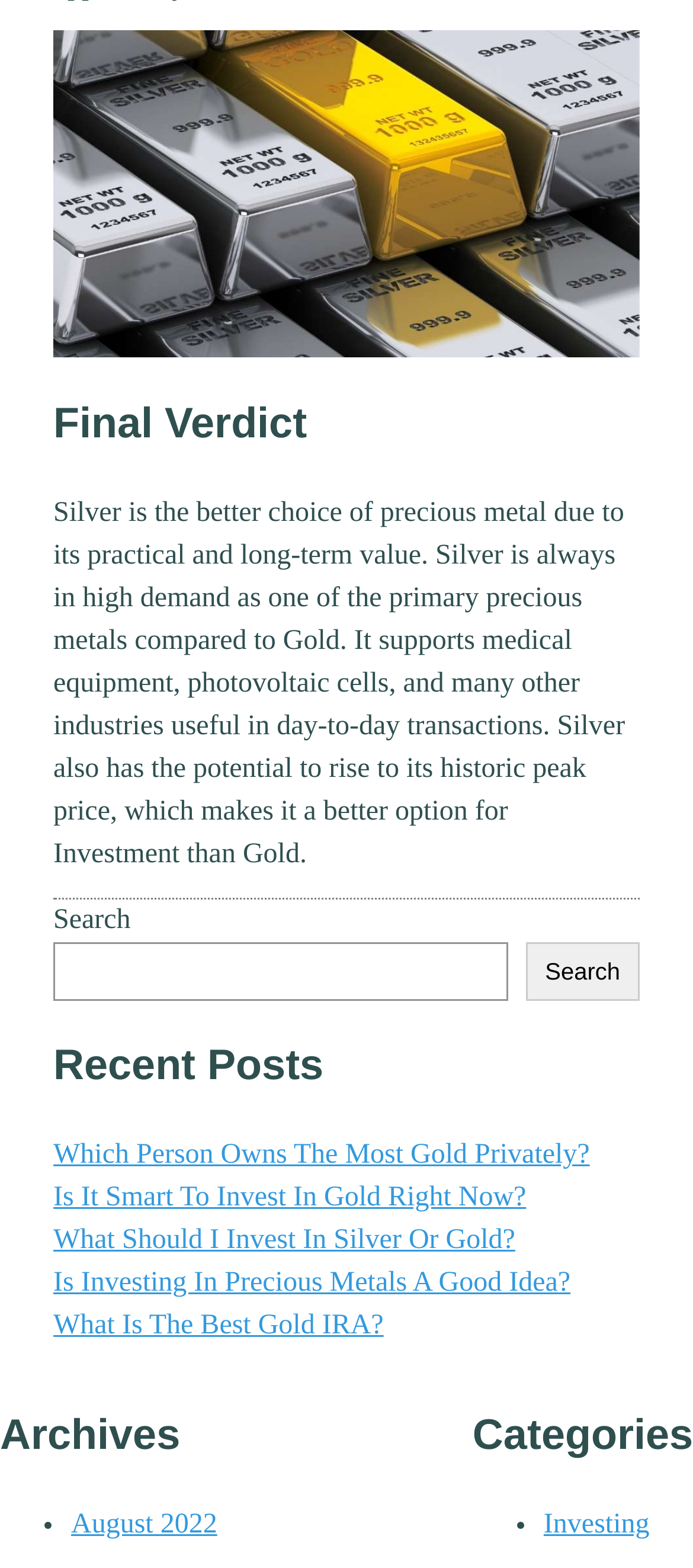Find the UI element described as: "parent_node: Search name="s"" and predict its bounding box coordinates. Ensure the coordinates are four float numbers between 0 and 1, [left, top, right, bottom].

[0.077, 0.6, 0.733, 0.638]